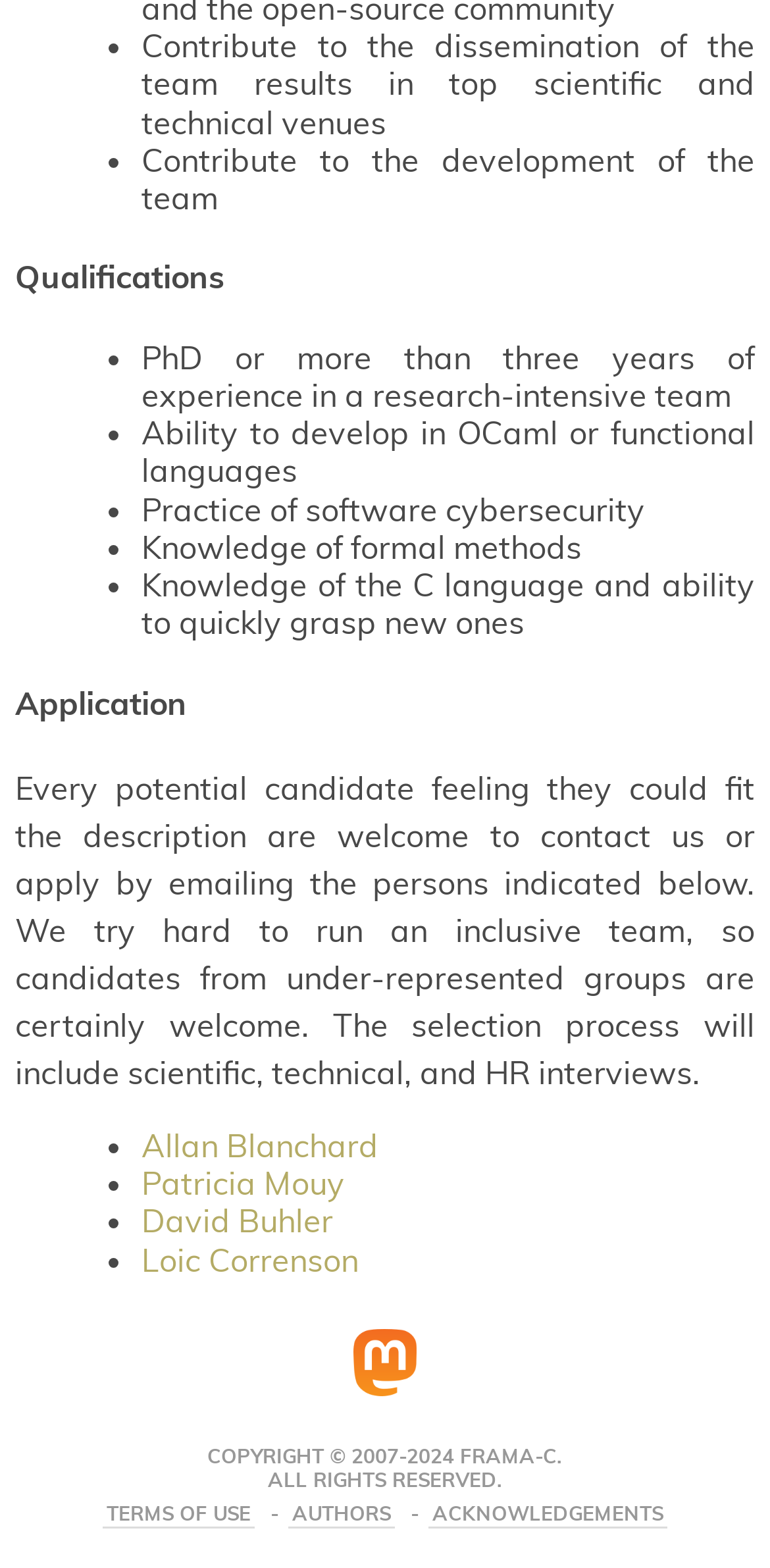Provide a thorough and detailed response to the question by examining the image: 
What is the team trying to run?

I looked at the section with the heading 'Application' and found the sentence that mentions the team trying to run an 'inclusive team'.